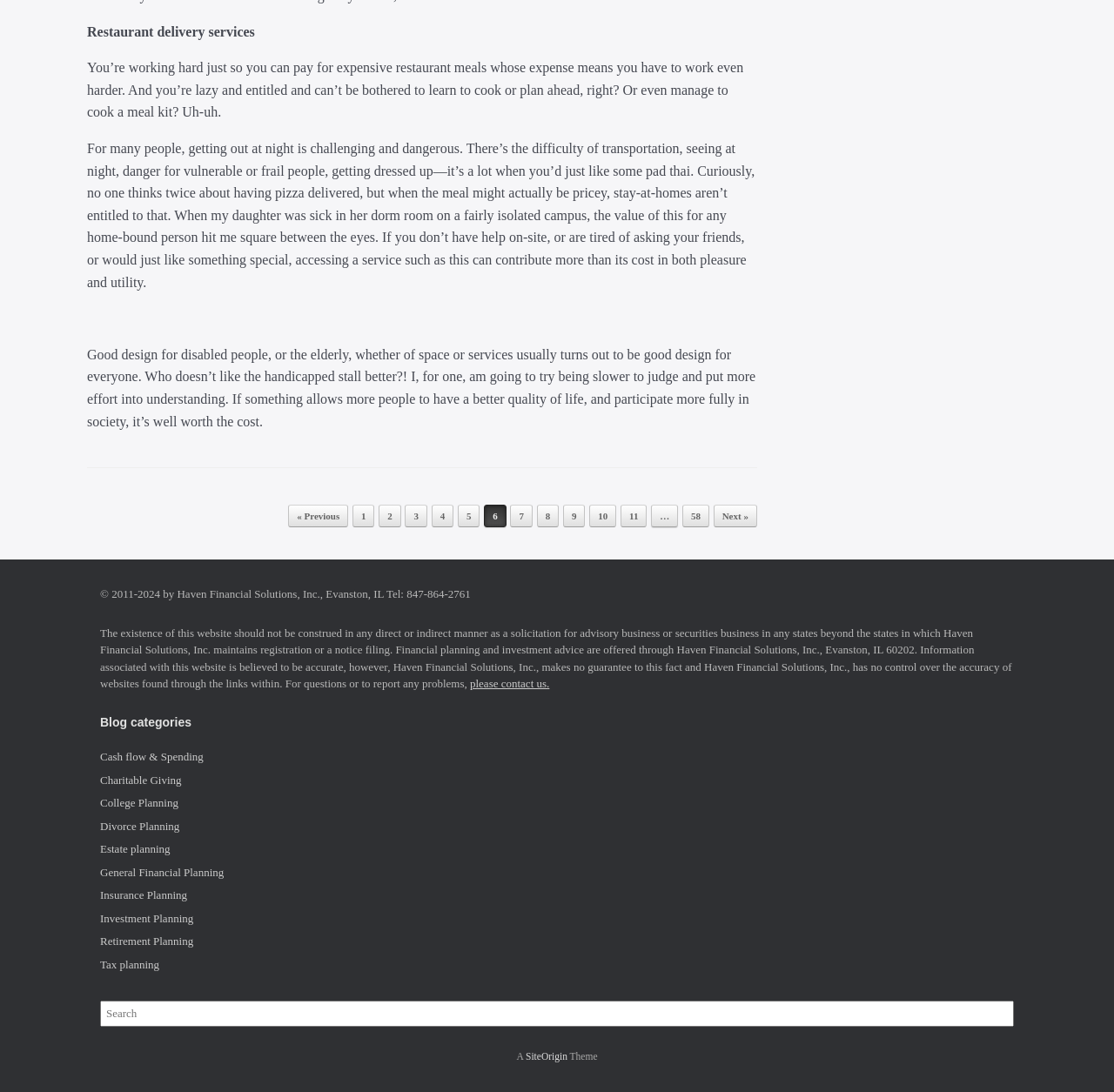Please specify the bounding box coordinates of the clickable region necessary for completing the following instruction: "View blog categories". The coordinates must consist of four float numbers between 0 and 1, i.e., [left, top, right, bottom].

[0.09, 0.654, 0.91, 0.669]